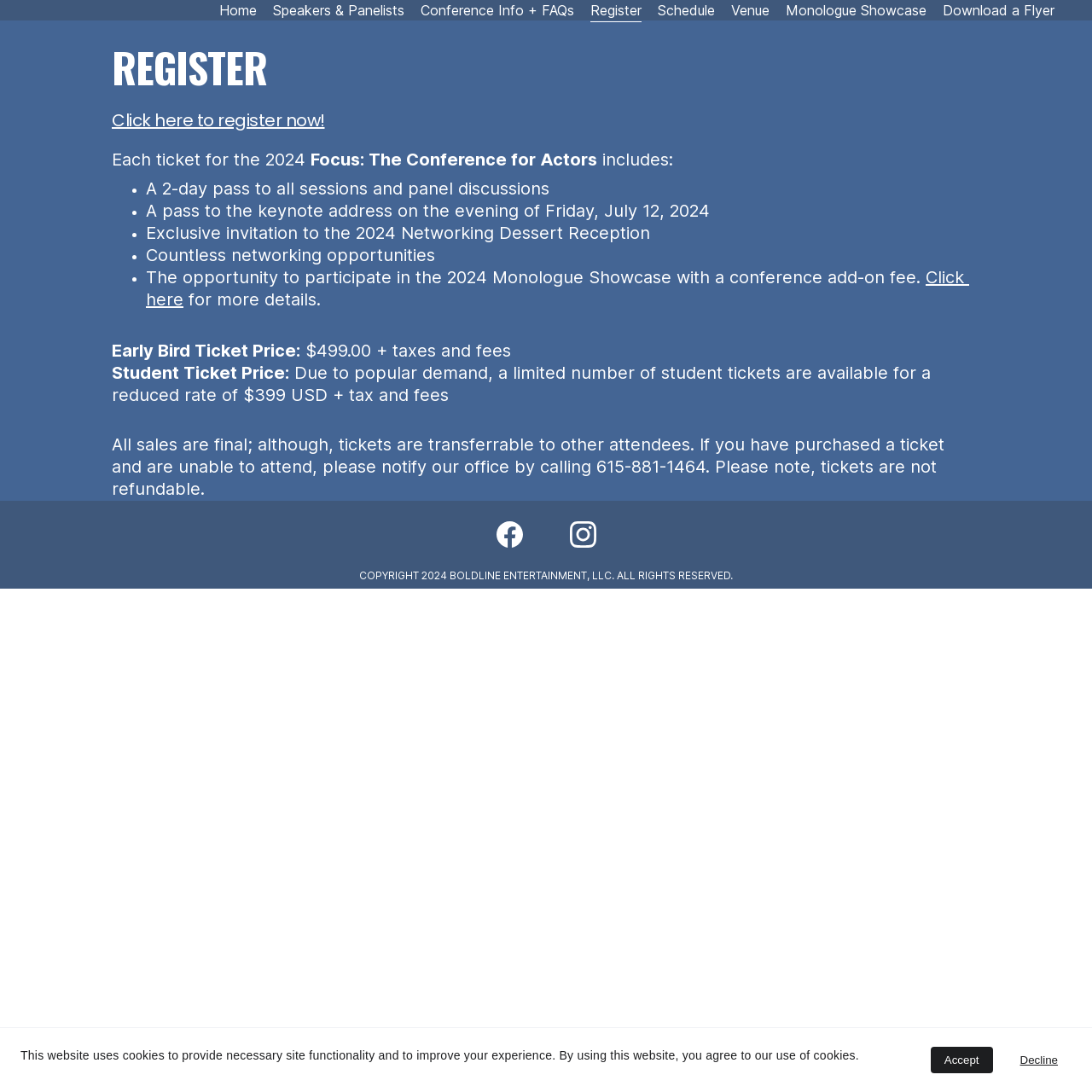Determine the bounding box coordinates of the region I should click to achieve the following instruction: "Go to Facebook page". Ensure the bounding box coordinates are four float numbers between 0 and 1, i.e., [left, top, right, bottom].

[0.455, 0.478, 0.495, 0.502]